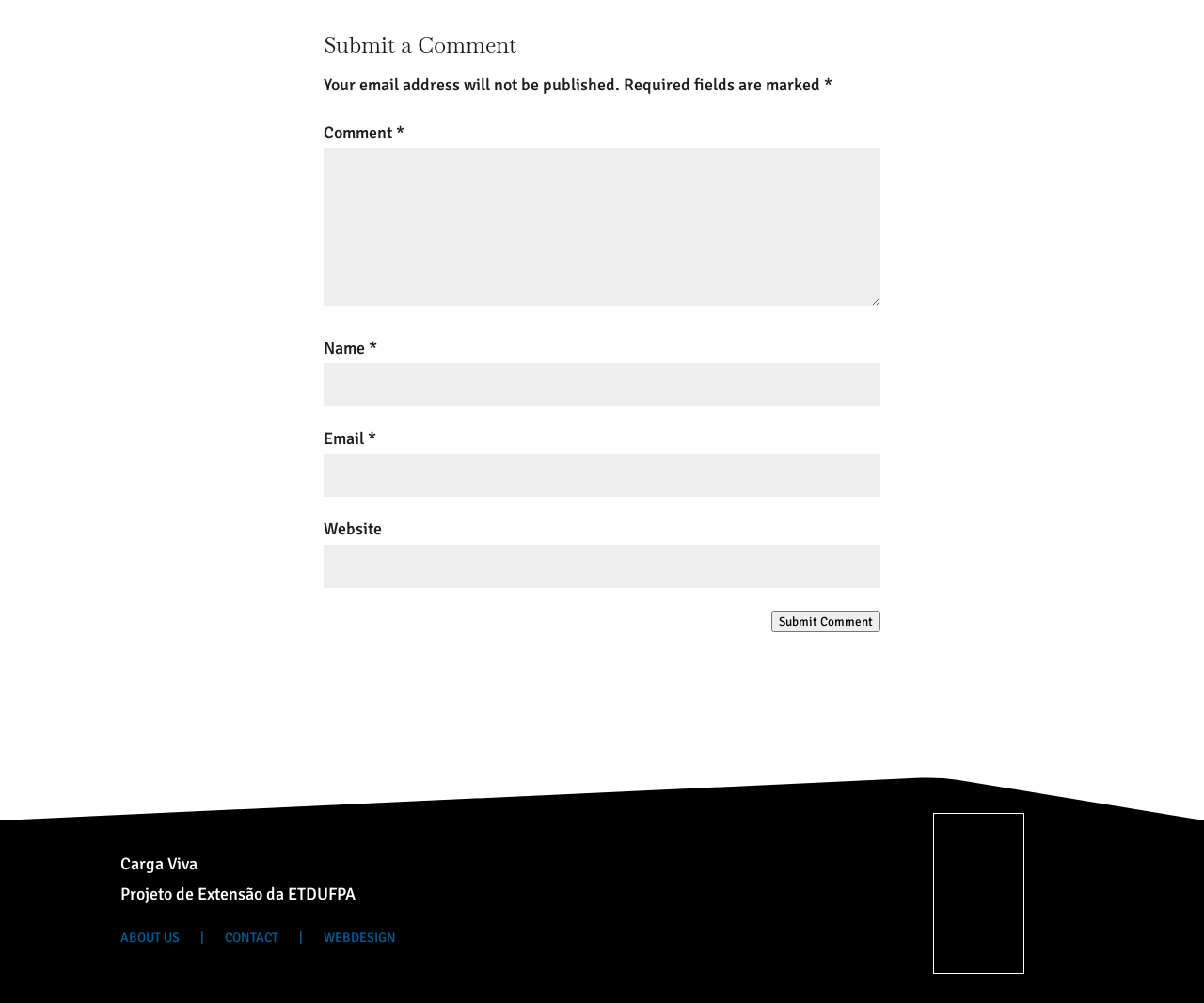Locate the bounding box coordinates of the element that needs to be clicked to carry out the instruction: "Submit a comment". The coordinates should be given as four float numbers ranging from 0 to 1, i.e., [left, top, right, bottom].

[0.641, 0.609, 0.731, 0.63]